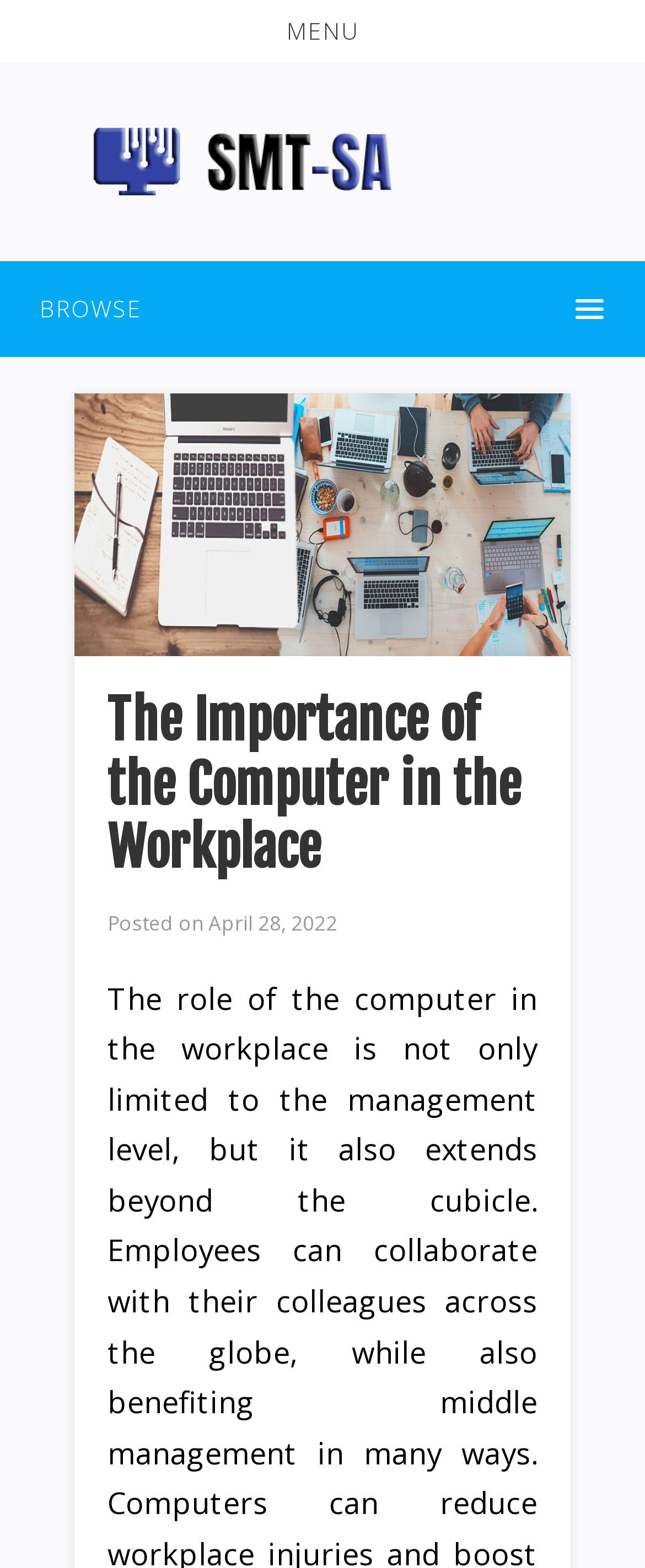Provide a thorough and detailed response to the question by examining the image: 
What is the date of the post?

The date of the post can be found below the heading 'The Importance of the Computer in the Workplace', where it is written 'Posted on April 28, 2022'.